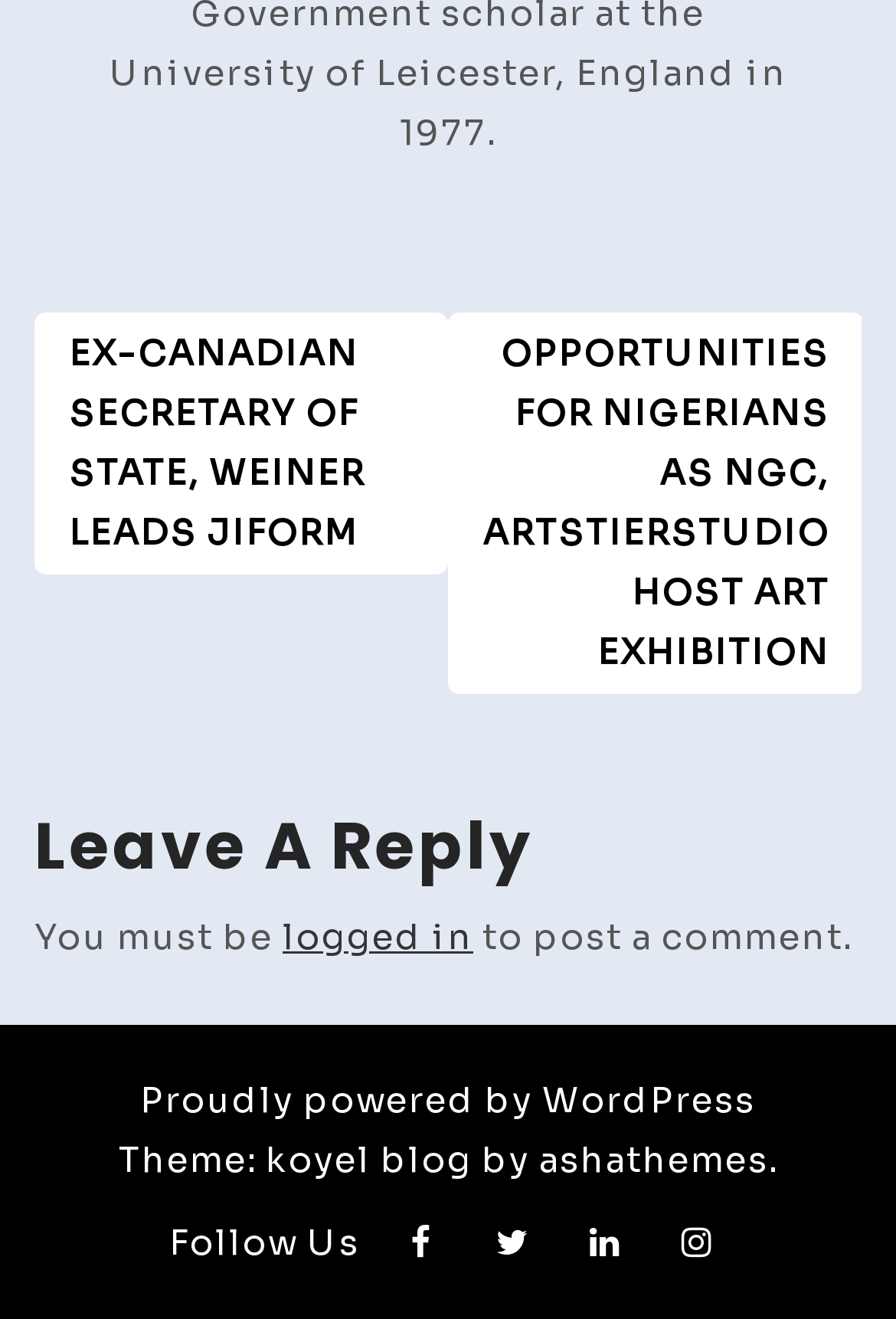Bounding box coordinates should be provided in the format (top-left x, top-left y, bottom-right x, bottom-right y) with all values between 0 and 1. Identify the bounding box for this UI element: logged in

[0.315, 0.694, 0.528, 0.727]